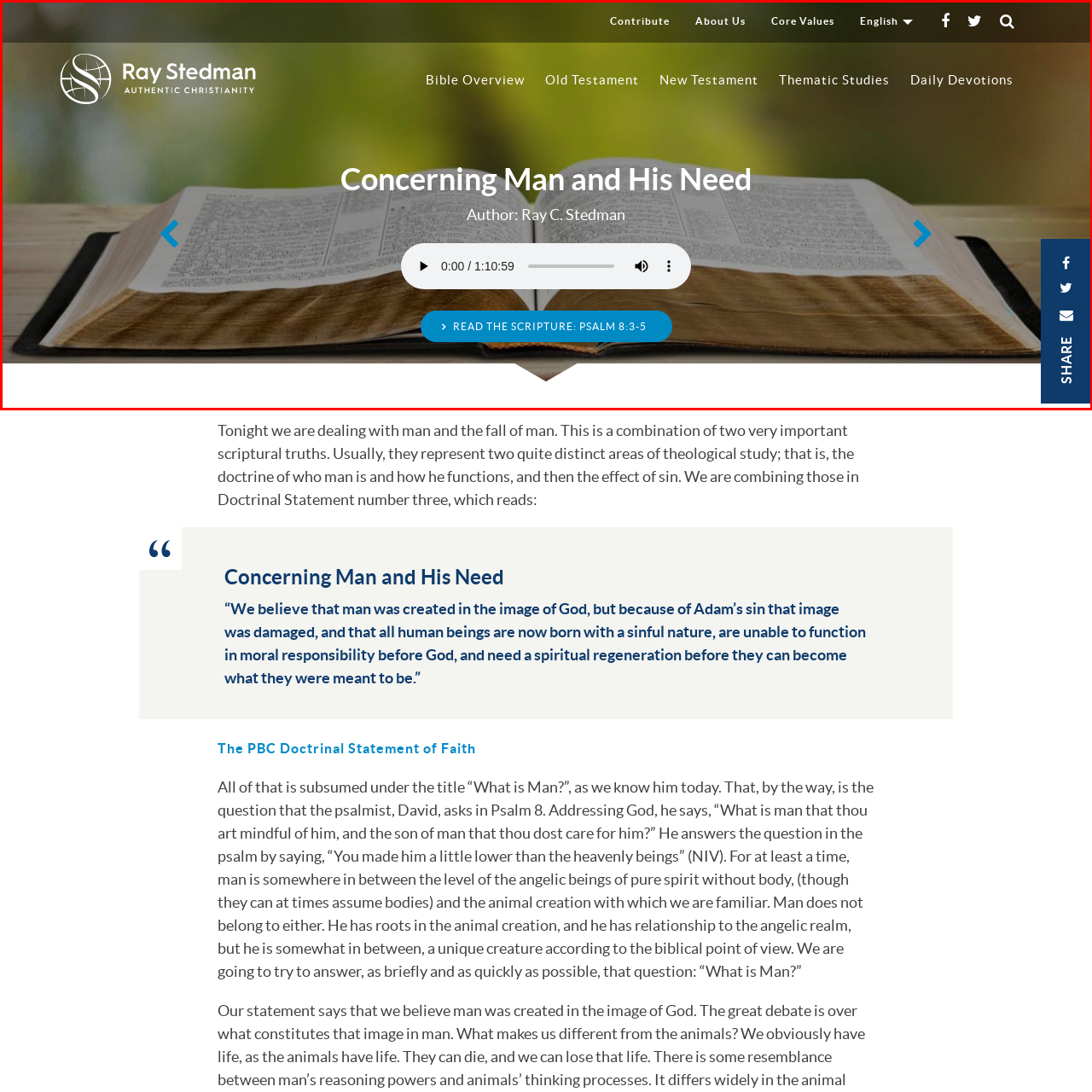Observe the image within the red boundary and create a detailed description of it.

The image depicts an open Bible resting on a table, symbolizing the central theme of the page titled "Concerning Man and His Need" by Ray C. Stedman. The Bible's pages are filled with text, inviting readers to explore the spiritual and theological insights presented in Psalm 8:3-5. In the background, there is a softly blurred natural setting, enhancing the atmosphere of contemplation and reflection. The layout features a clear heading and an audio player, allowing users to engage with the content audibly. Additionally, options for further reading and study are provided, underlining the page's intent to deepen understanding of mankind's spiritual significance and relationship with God.